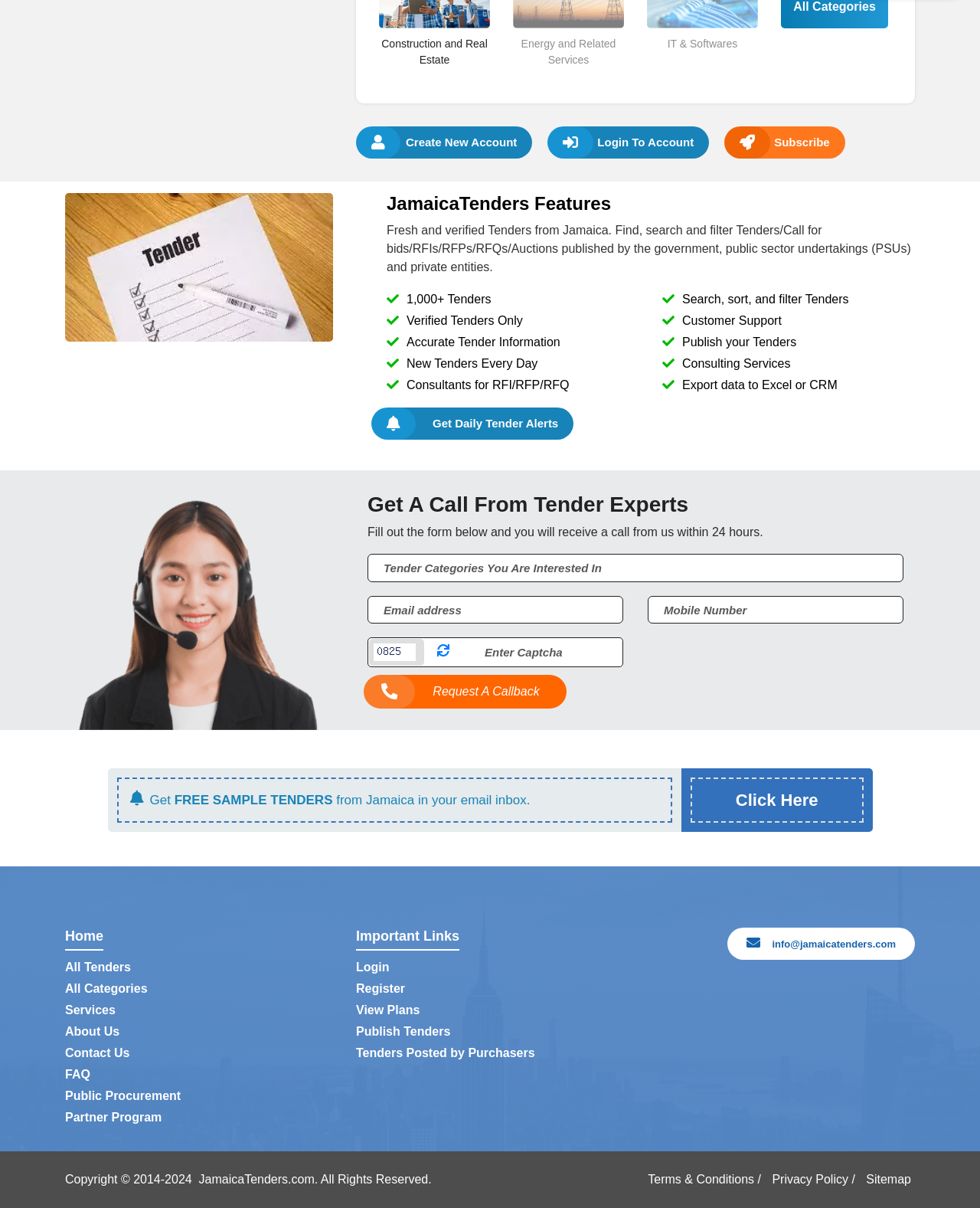Please find the bounding box coordinates of the element that you should click to achieve the following instruction: "Get daily tender alerts". The coordinates should be presented as four float numbers between 0 and 1: [left, top, right, bottom].

[0.395, 0.337, 0.585, 0.364]